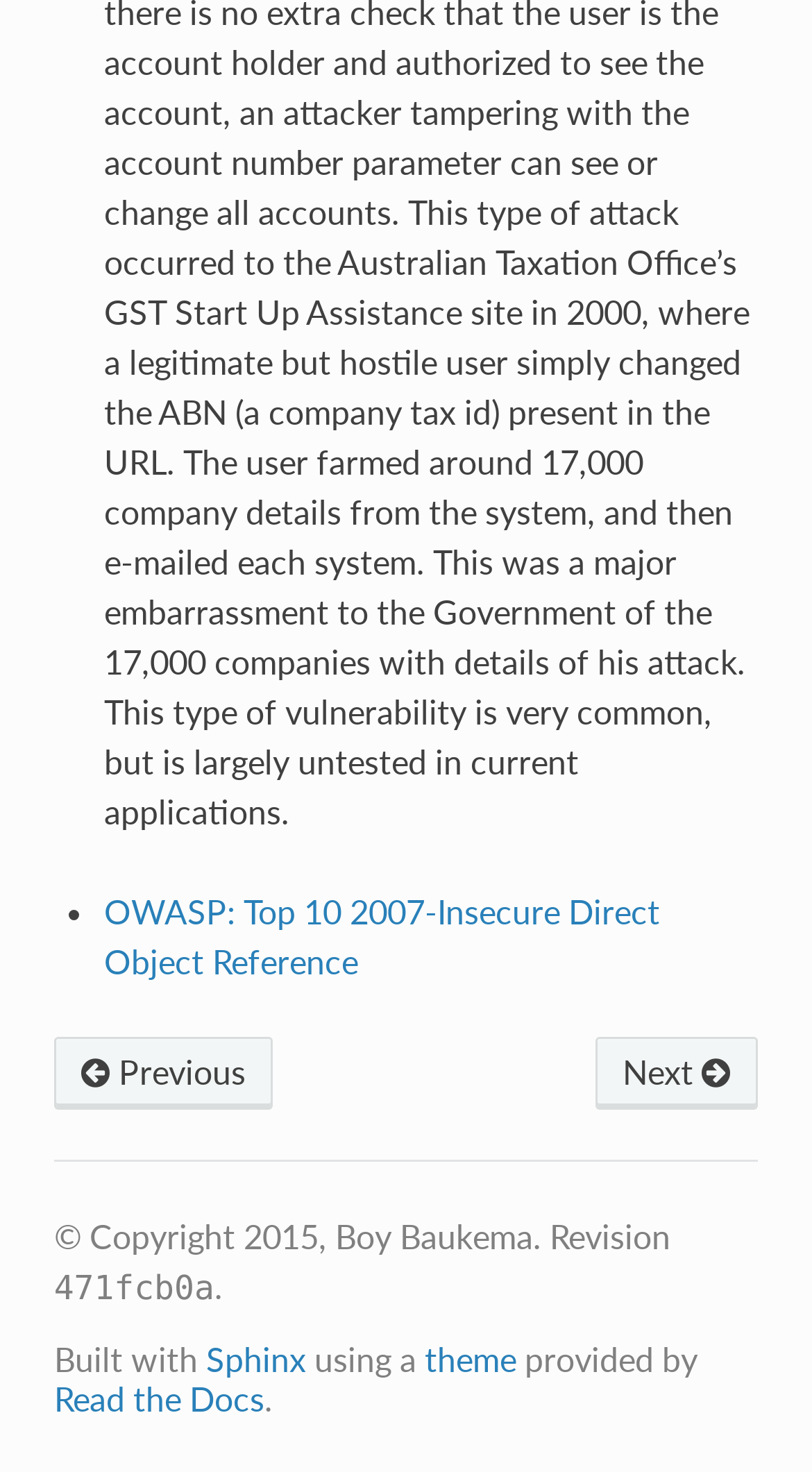Please look at the image and answer the question with a detailed explanation: What is the revision number?

I found the revision number by examining the footer section of the webpage, where it displays the revision number '471fcb0a' next to the copyright information.